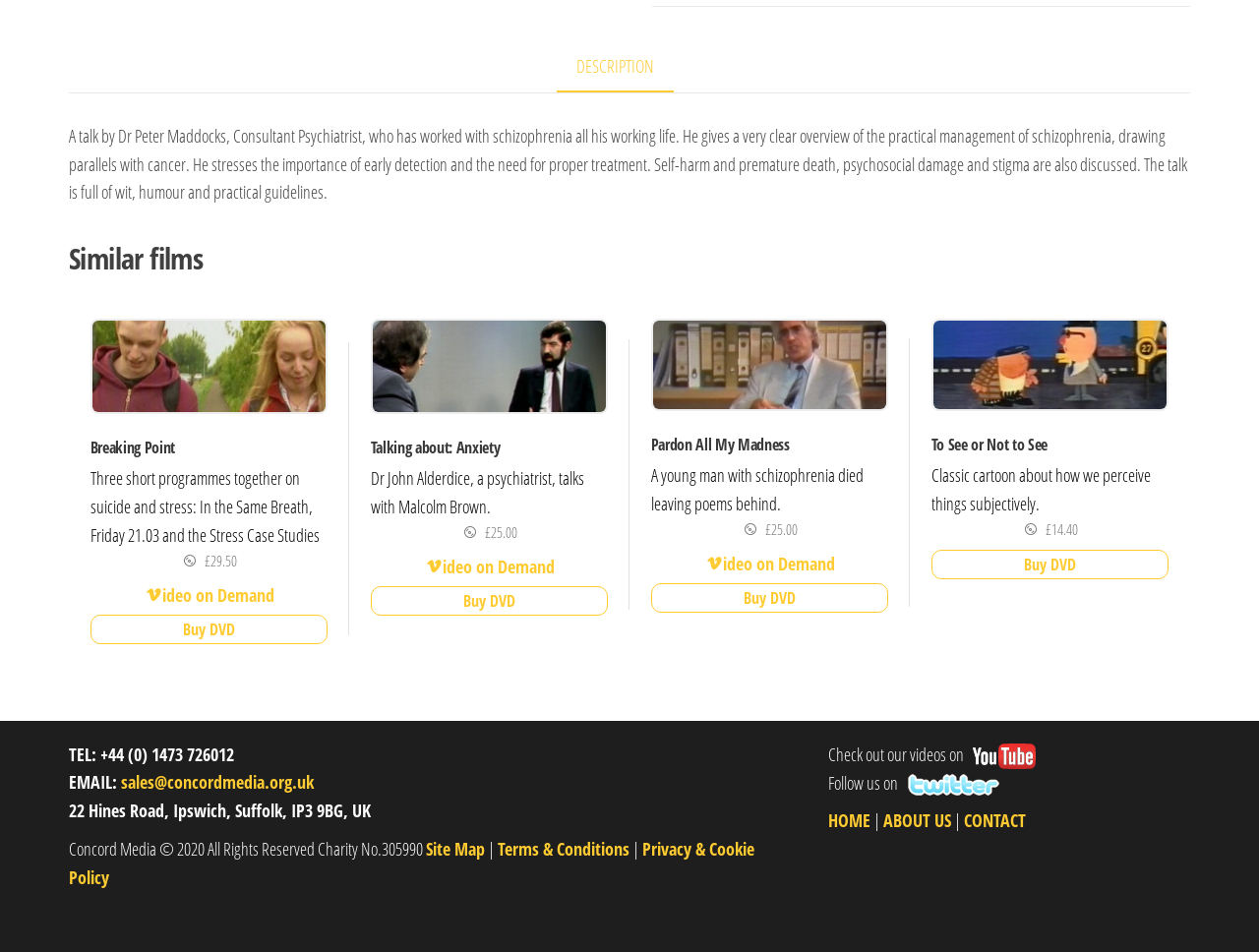Using the element description: "Buy DVD", determine the bounding box coordinates for the specified UI element. The coordinates should be four float numbers between 0 and 1, [left, top, right, bottom].

[0.294, 0.616, 0.483, 0.647]